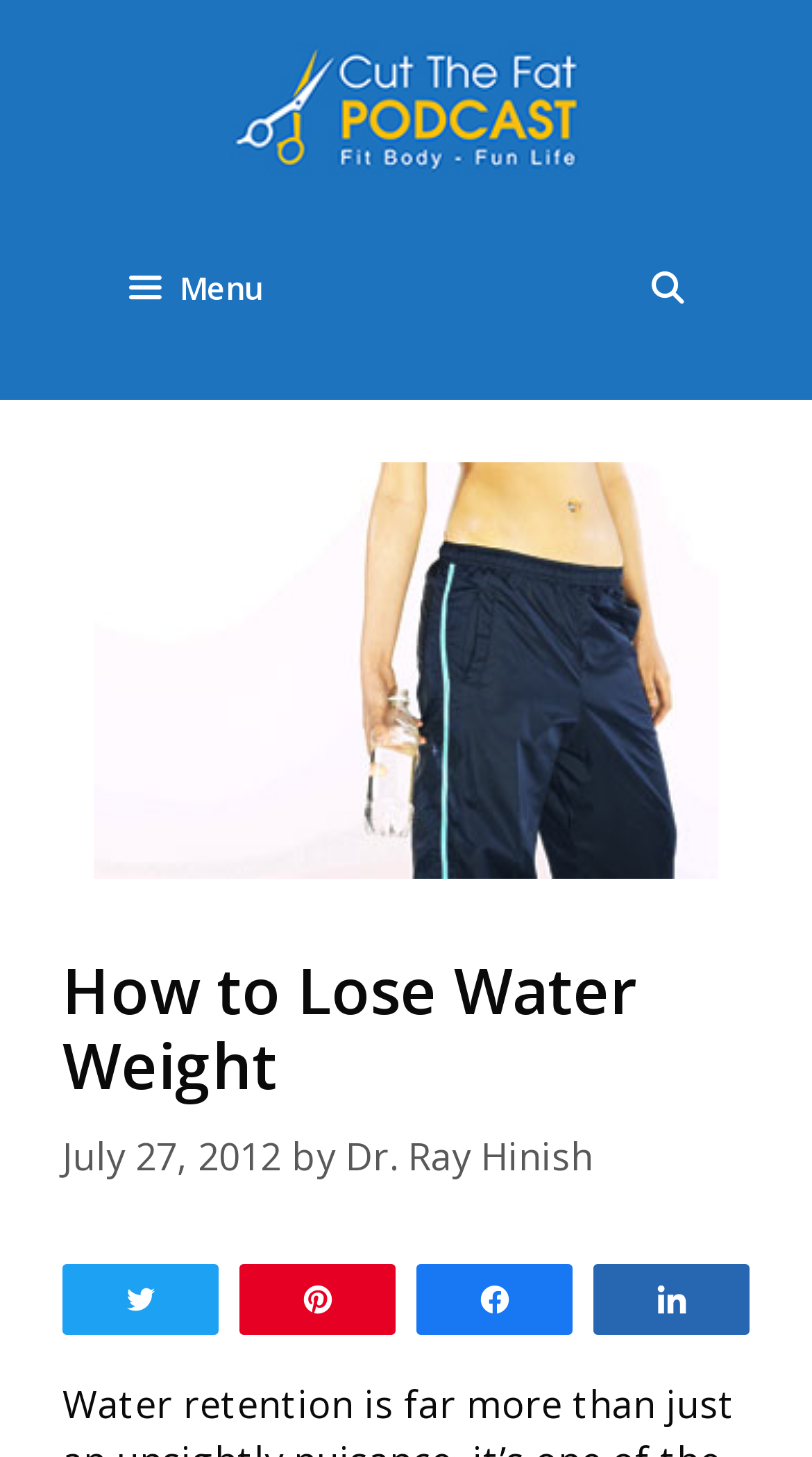Pinpoint the bounding box coordinates of the area that must be clicked to complete this instruction: "Read the article published on July 27, 2012".

[0.077, 0.776, 0.346, 0.81]